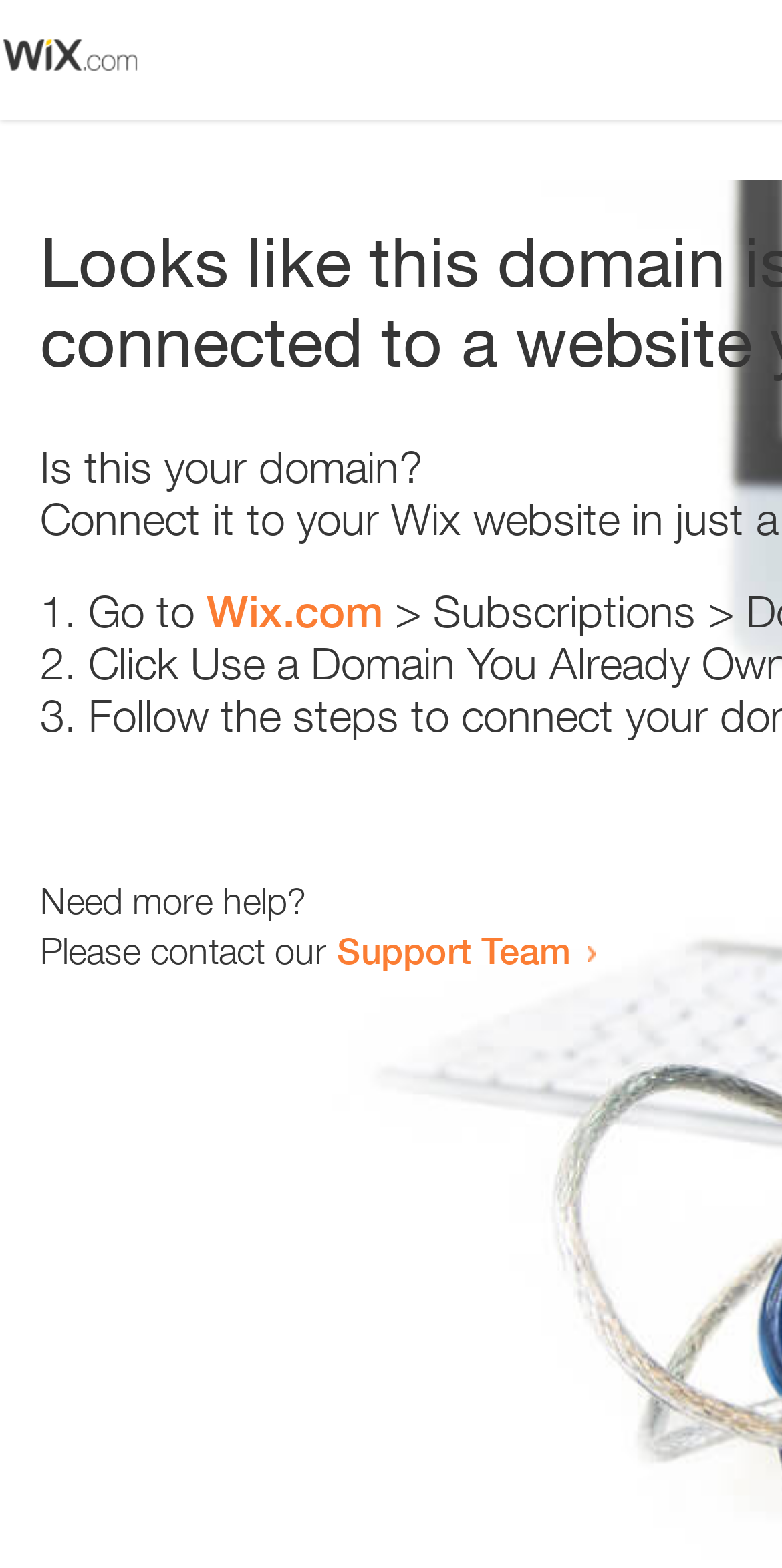Locate the bounding box coordinates for the element described below: "Wix.com". The coordinates must be four float values between 0 and 1, formatted as [left, top, right, bottom].

[0.264, 0.373, 0.49, 0.406]